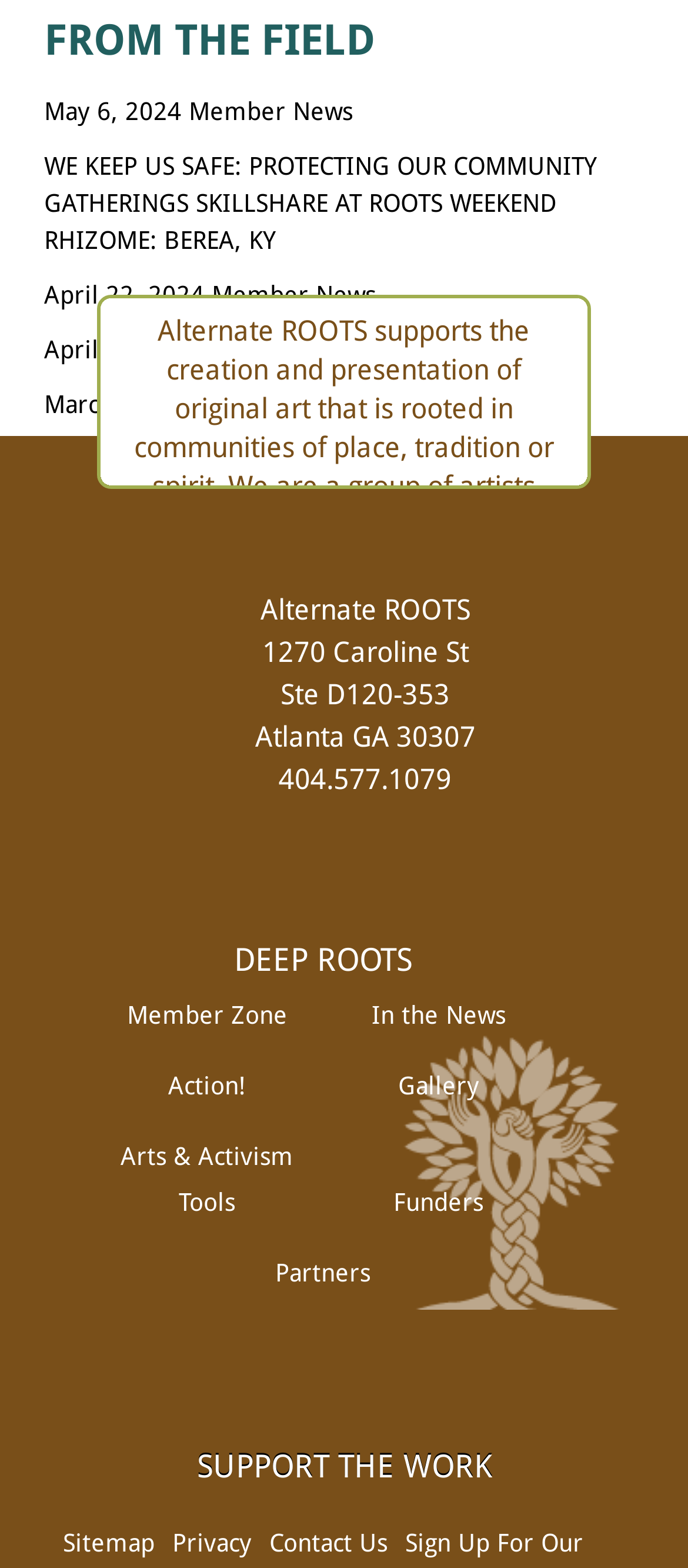Please find the bounding box coordinates of the element's region to be clicked to carry out this instruction: "Visit the gallery".

[0.578, 0.683, 0.696, 0.701]